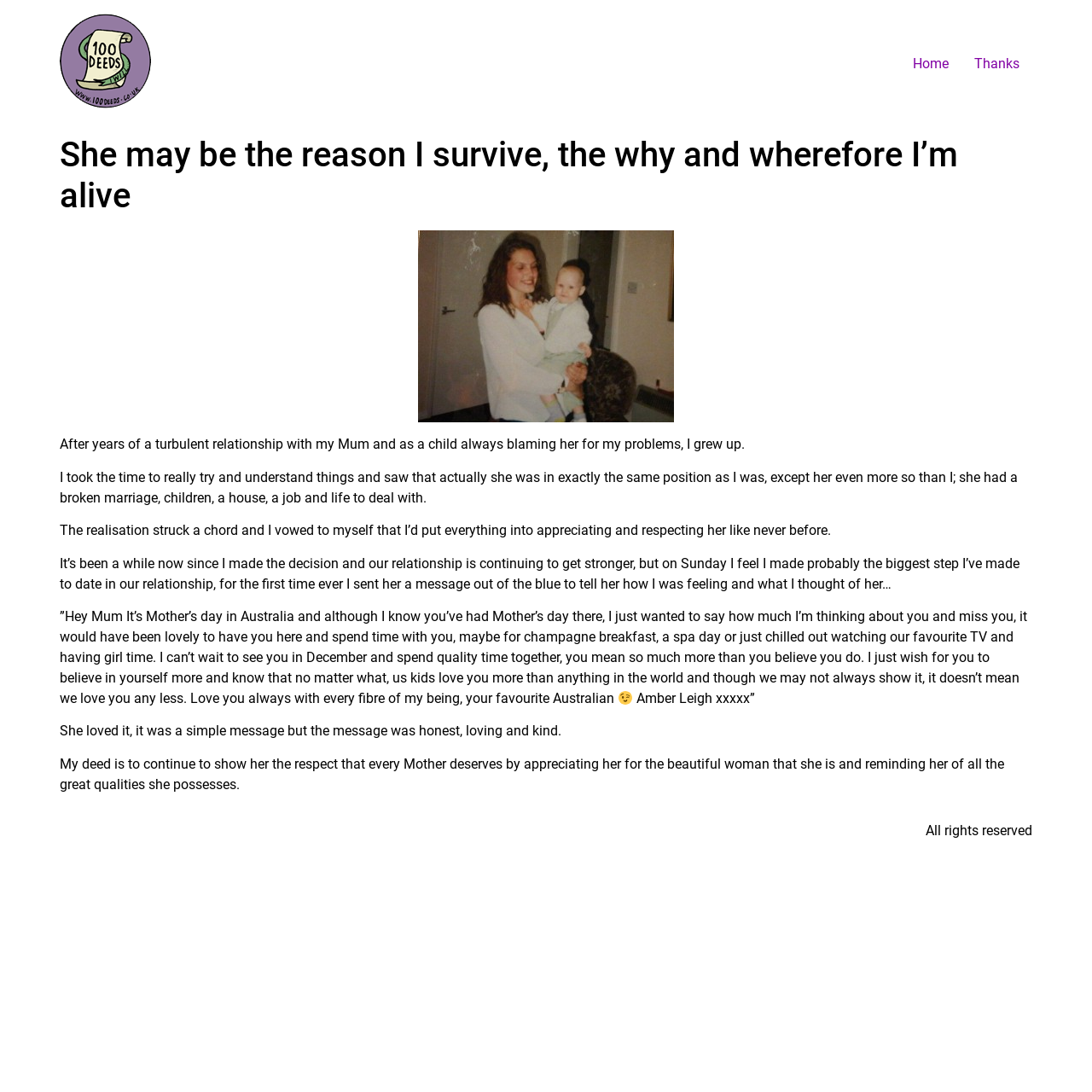What is the occasion mentioned in the text?
Please provide an in-depth and detailed response to the question.

The author mentions Mother's day in Australia, as stated in the text 'It’s Mother’s day in Australia and although I know you’ve had Mother’s day there...'.